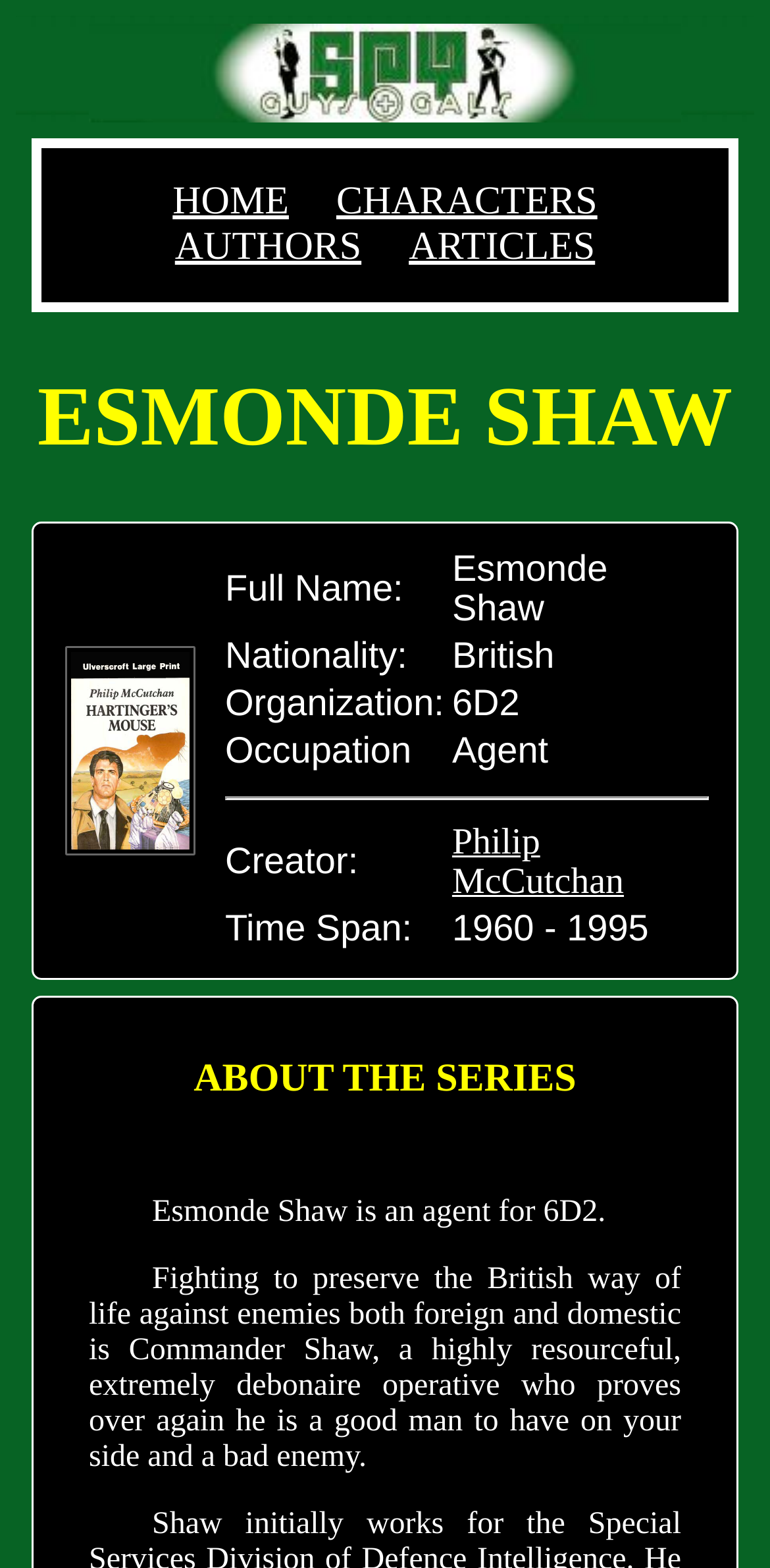What is the nationality of Esmonde Shaw?
Provide a detailed answer to the question, using the image to inform your response.

From the webpage, we can see a table with details about Esmonde Shaw. In the 'Nationality' row, the value is 'British', which indicates that Esmonde Shaw's nationality is British.